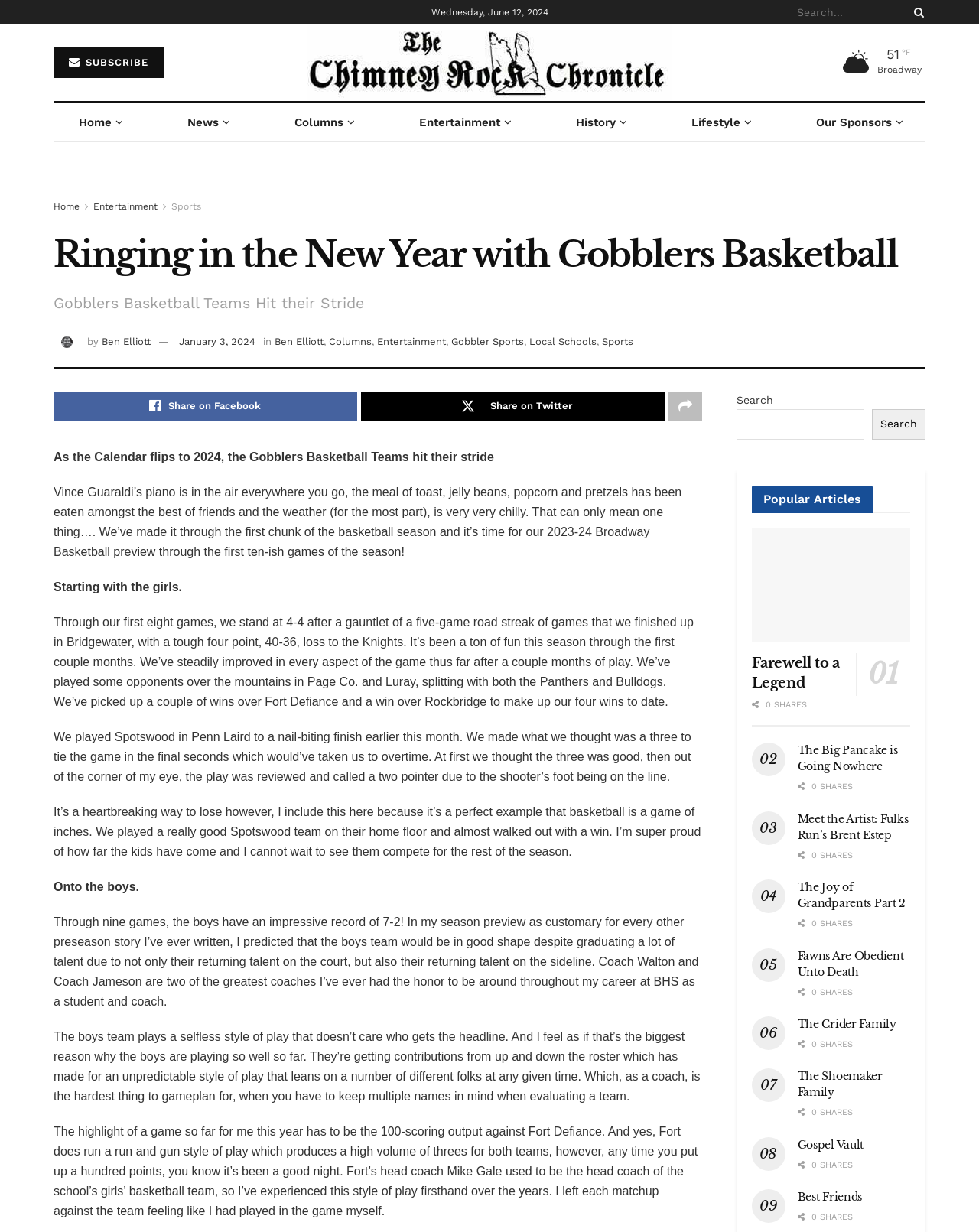Determine which piece of text is the heading of the webpage and provide it.

Ringing in the New Year with Gobblers Basketball